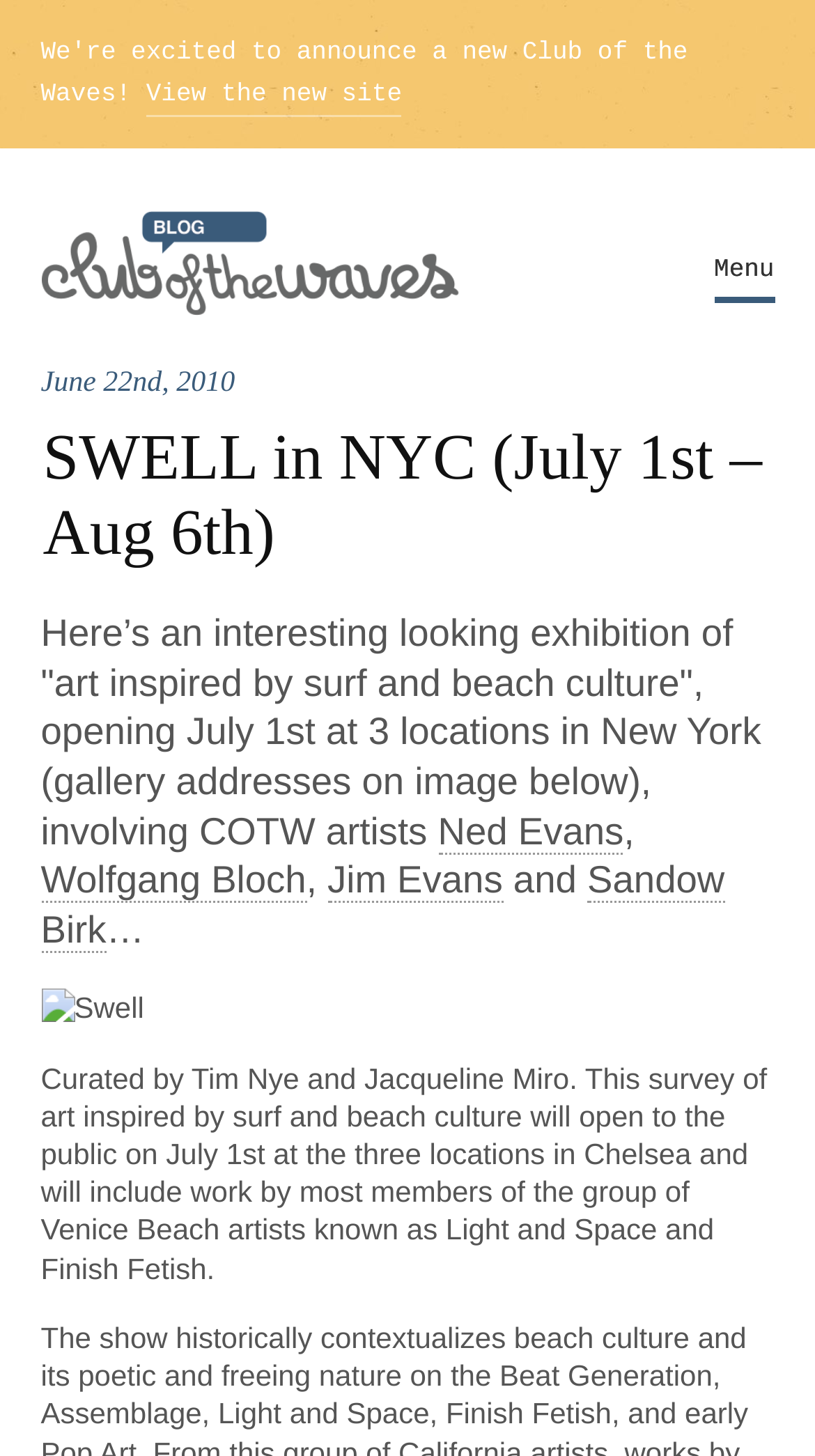Find the bounding box of the UI element described as: "Guided Meditations". The bounding box coordinates should be given as four float values between 0 and 1, i.e., [left, top, right, bottom].

None